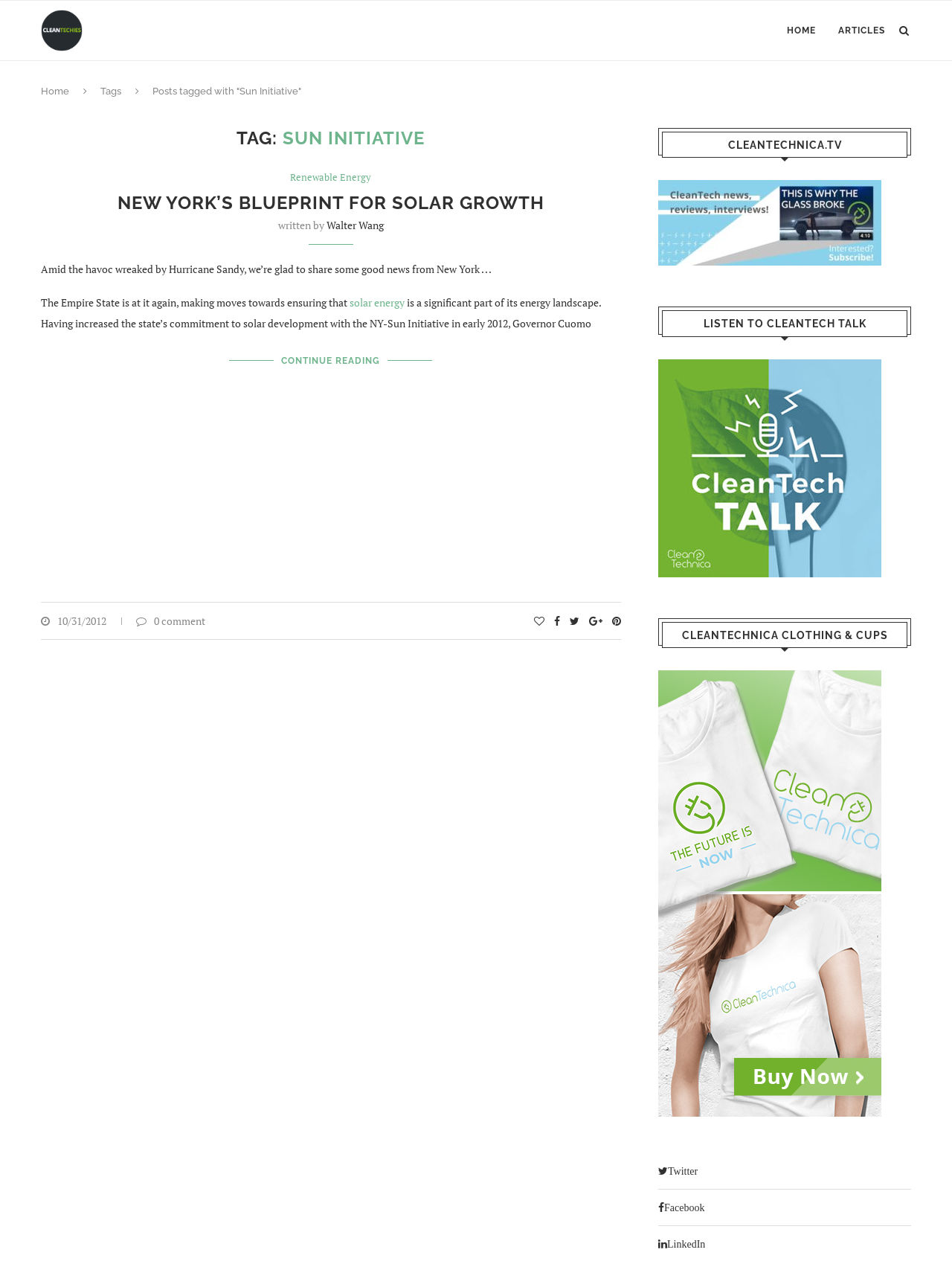Identify the bounding box coordinates of the clickable region necessary to fulfill the following instruction: "Click on the 'CONTINUE READING' link". The bounding box coordinates should be four float numbers between 0 and 1, i.e., [left, top, right, bottom].

[0.296, 0.277, 0.4, 0.293]